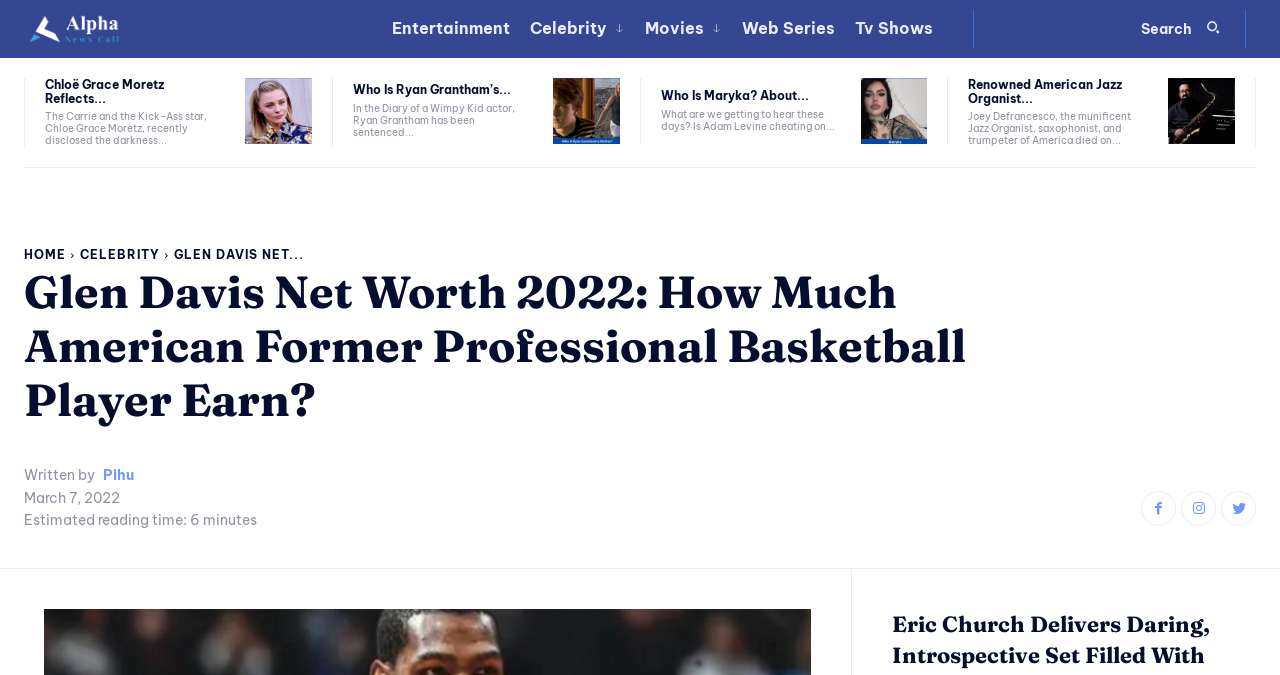Identify the bounding box for the UI element described as: "Who Is Ryan Grantham’s...". Ensure the coordinates are four float numbers between 0 and 1, formatted as [left, top, right, bottom].

[0.276, 0.122, 0.399, 0.144]